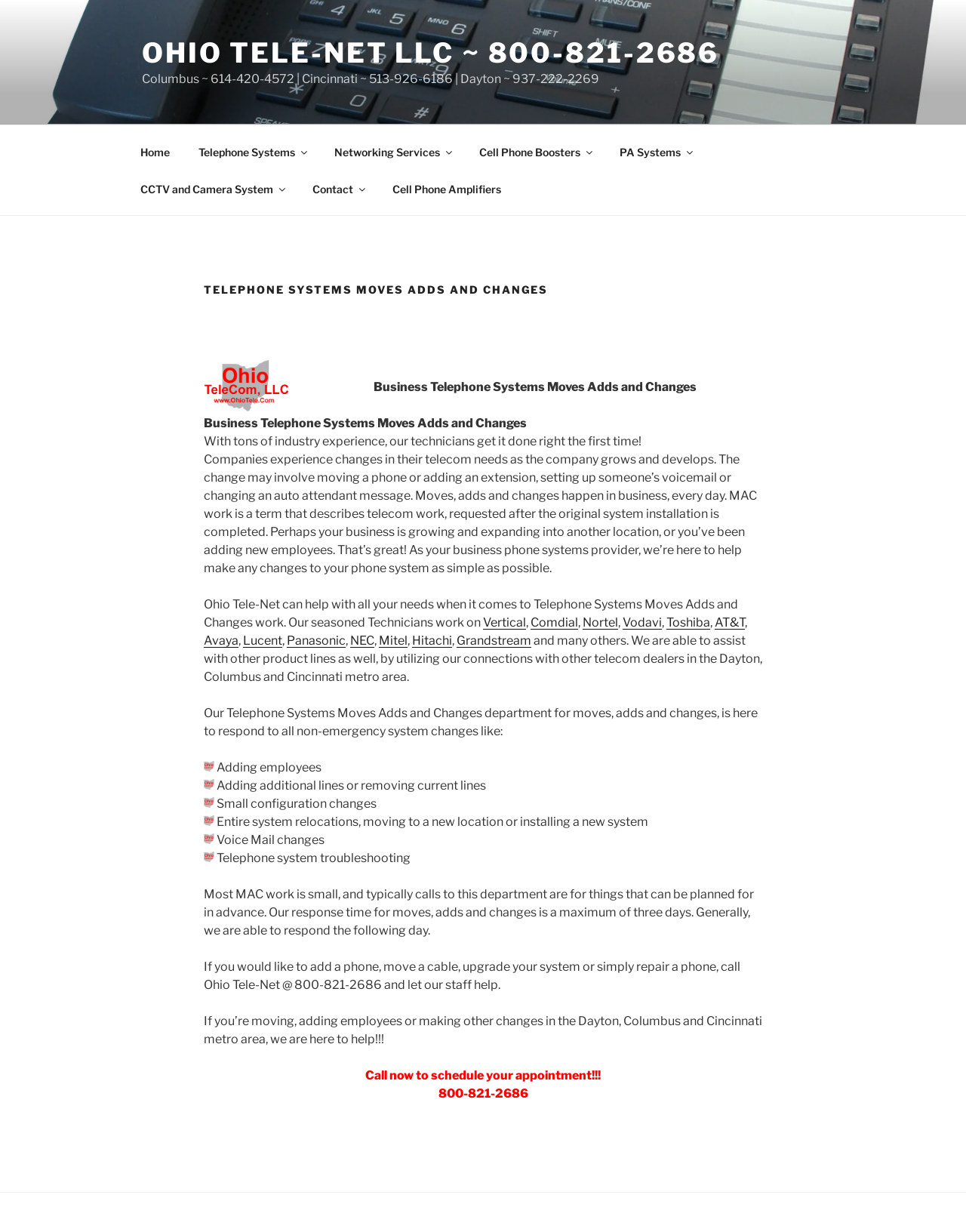Please provide the bounding box coordinate of the region that matches the element description: PA Systems. Coordinates should be in the format (top-left x, top-left y, bottom-right x, bottom-right y) and all values should be between 0 and 1.

[0.627, 0.108, 0.729, 0.138]